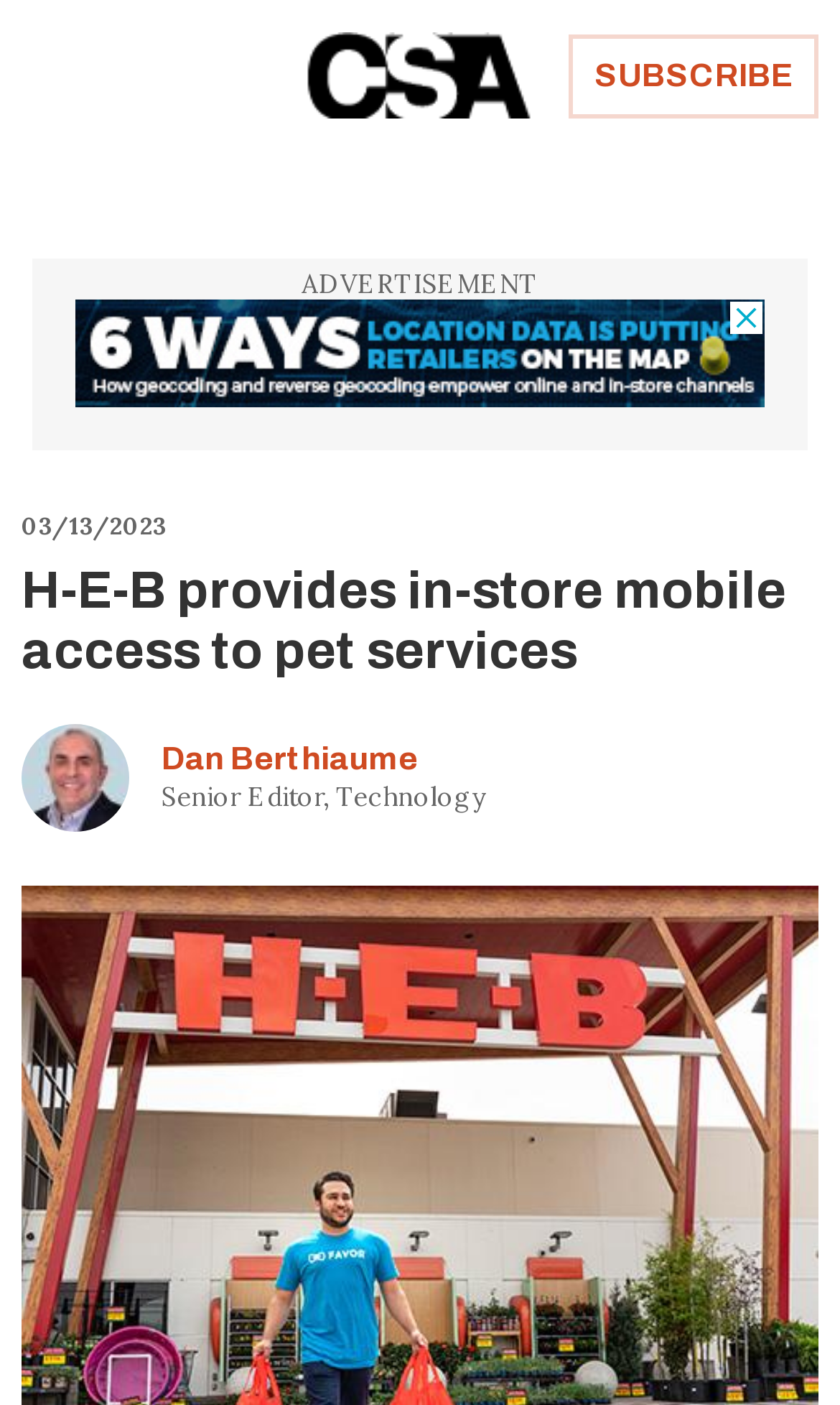Is there a profile picture of the author?
Using the image provided, answer with just one word or phrase.

Yes